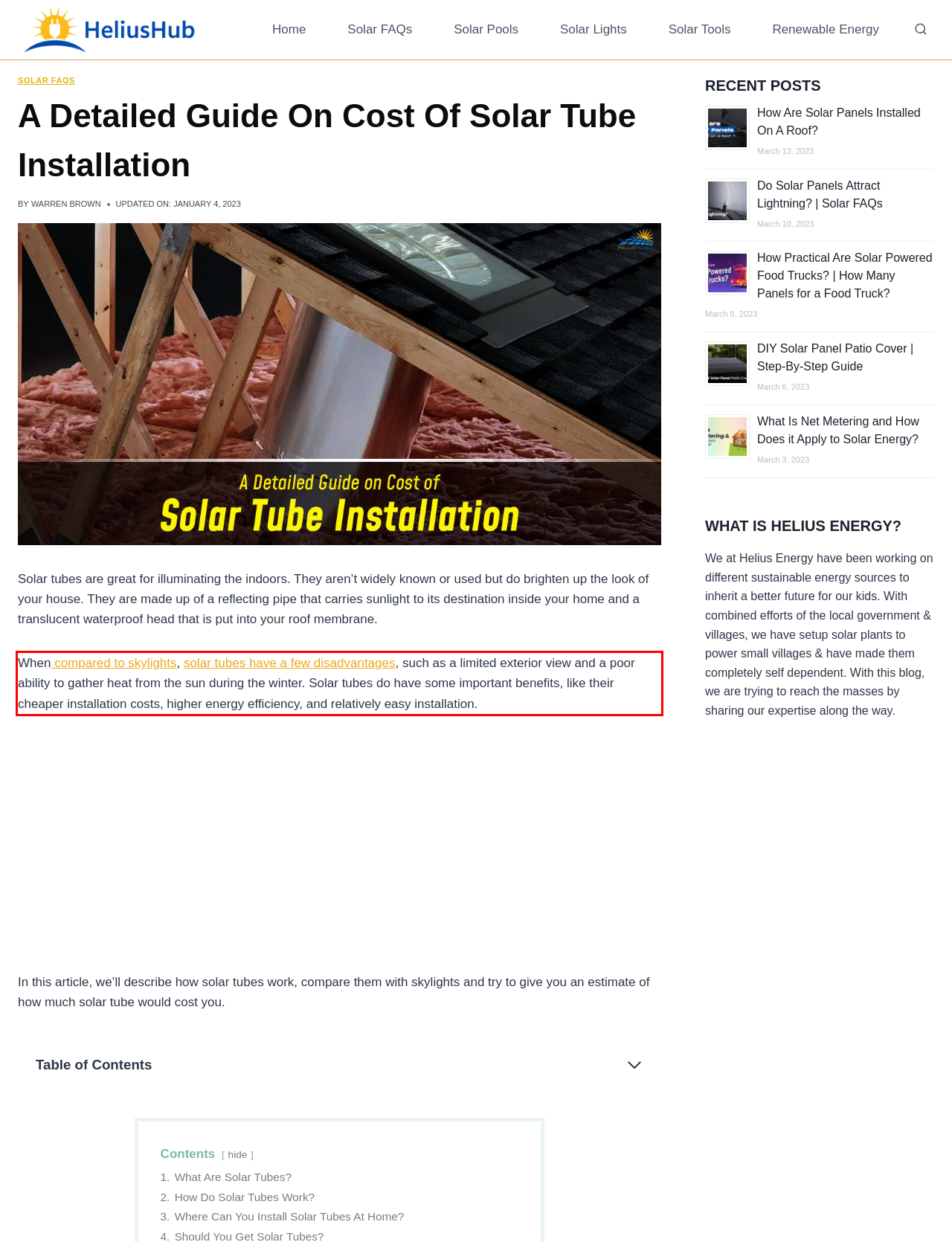Look at the provided screenshot of the webpage and perform OCR on the text within the red bounding box.

When compared to skylights, solar tubes have a few disadvantages, such as a limited exterior view and a poor ability to gather heat from the sun during the winter. Solar tubes do have some important benefits, like their cheaper installation costs, higher energy efficiency, and relatively easy installation.